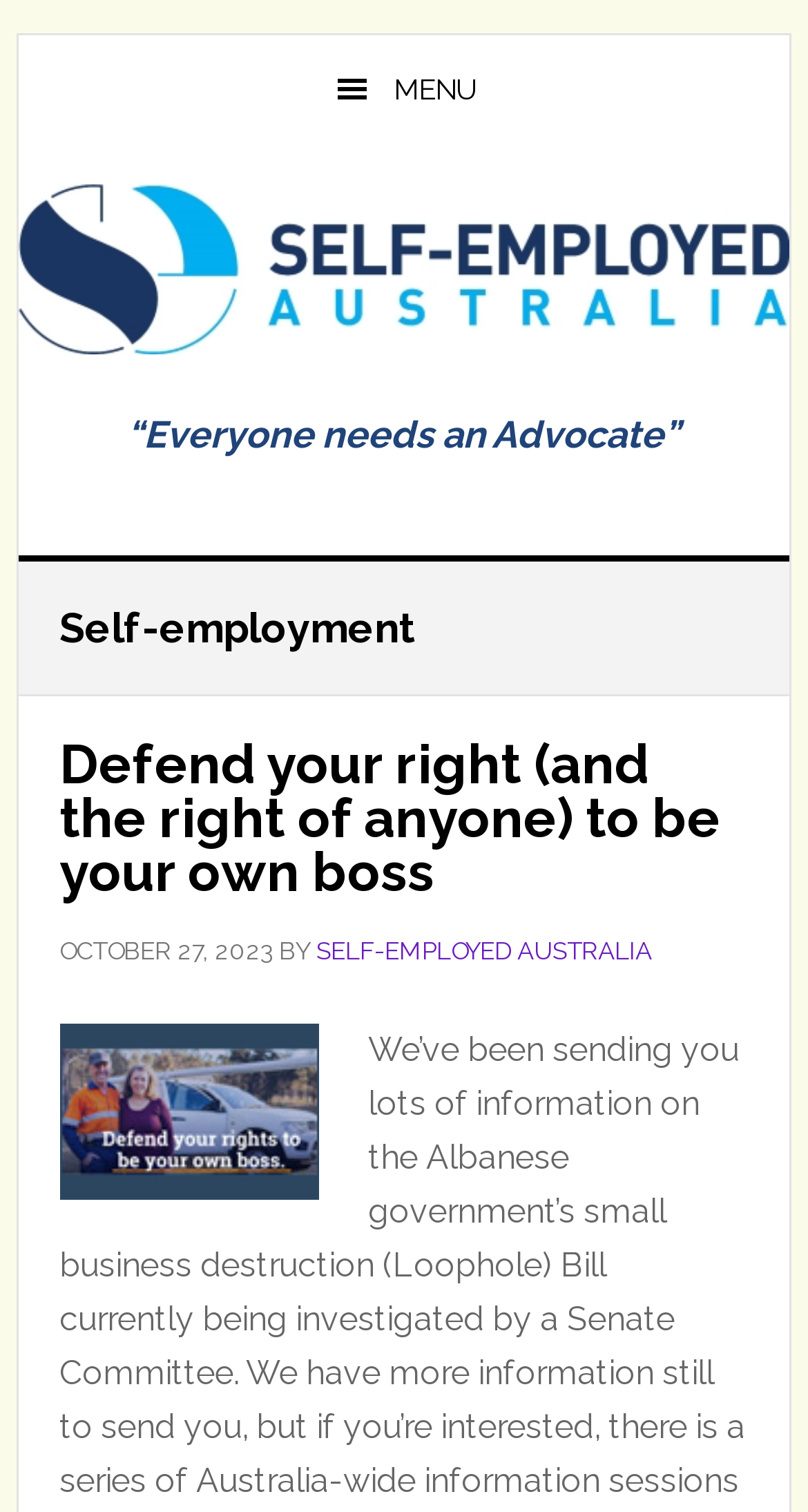From the element description: "Self-Employed Australia", extract the bounding box coordinates of the UI element. The coordinates should be expressed as four float numbers between 0 and 1, in the order [left, top, right, bottom].

[0.392, 0.62, 0.807, 0.639]